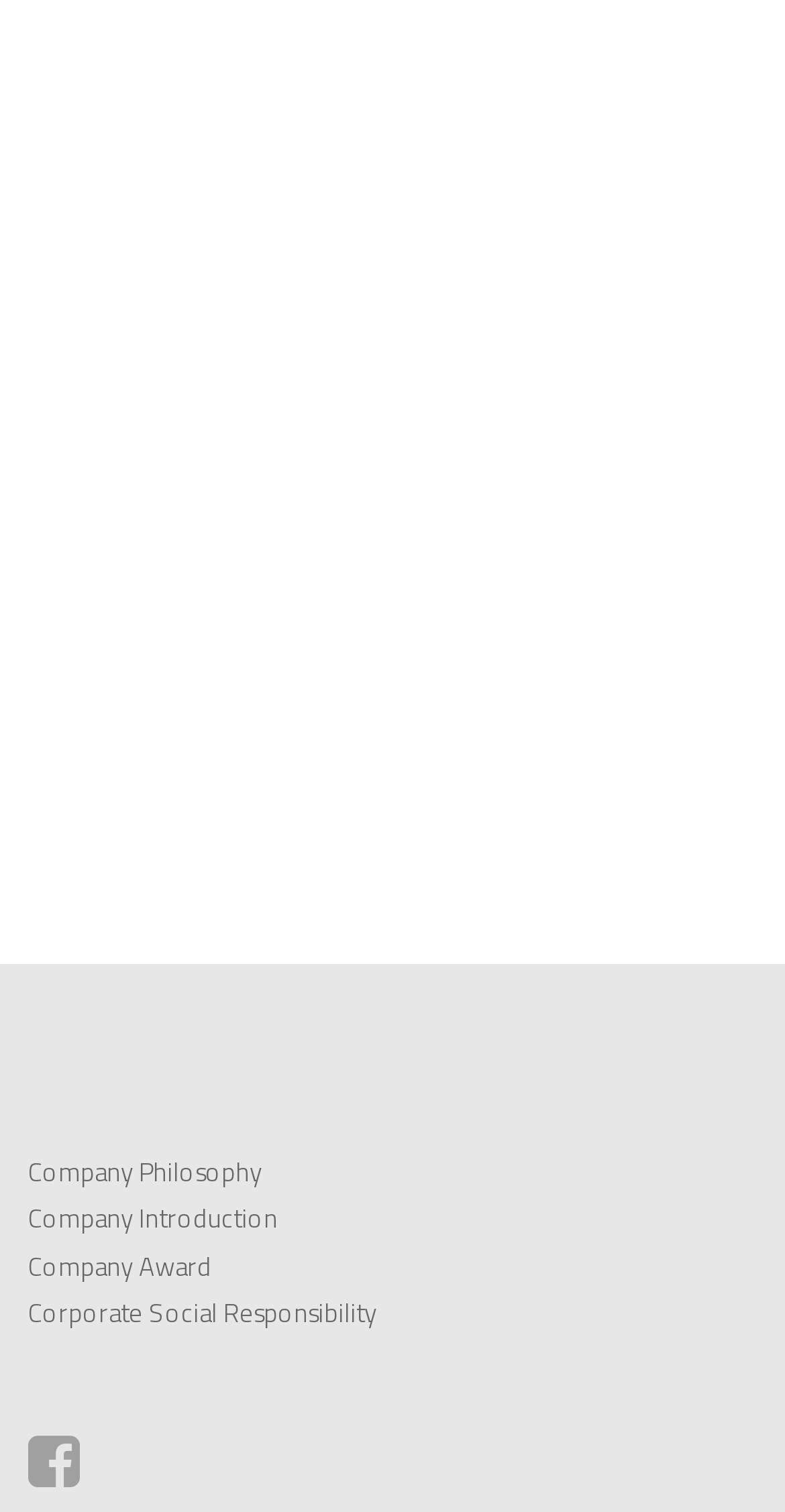How many product series does ATC have?
Based on the image, respond with a single word or phrase.

4